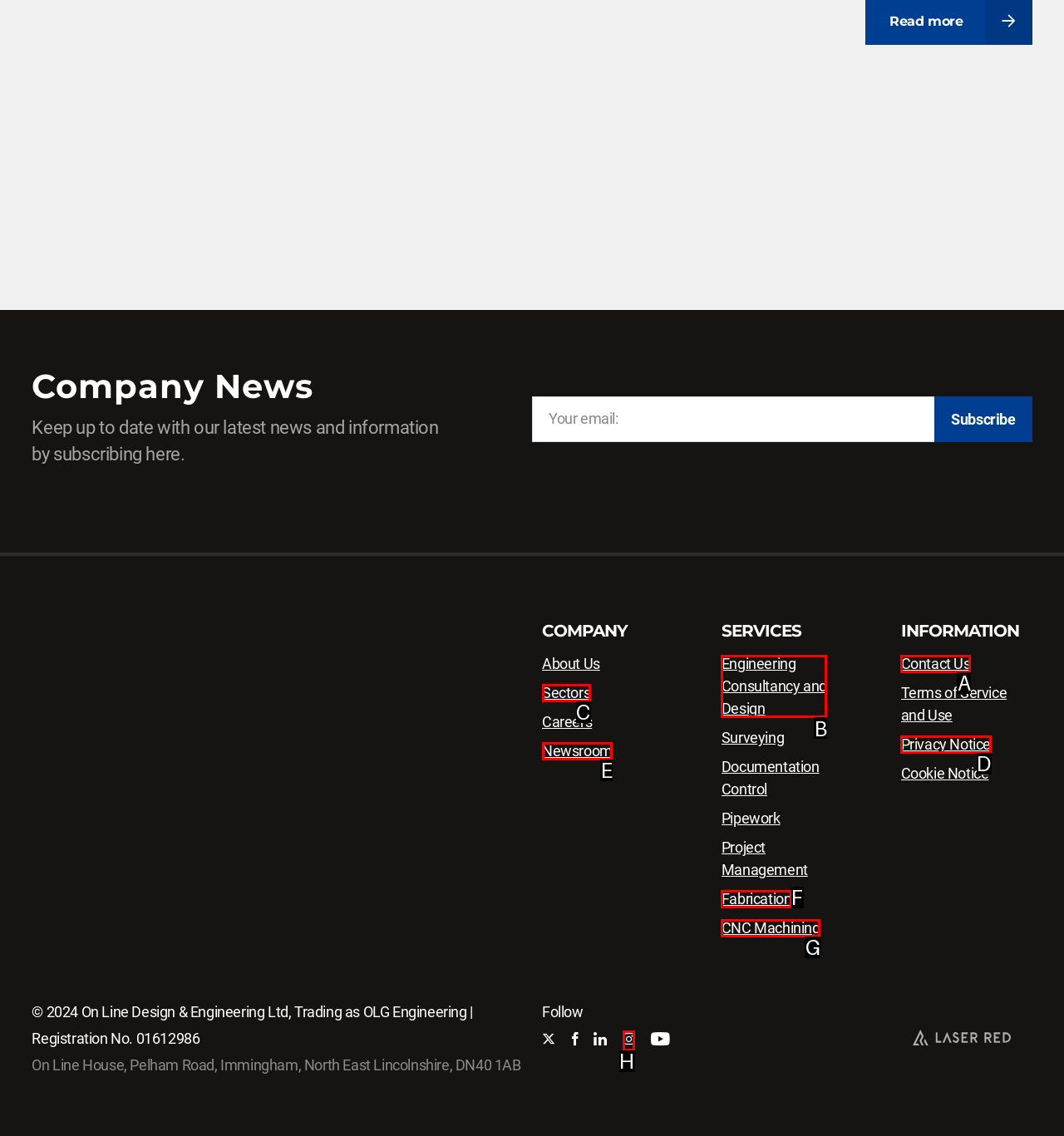Choose the HTML element that needs to be clicked for the given task: View engineering consultancy and design services Respond by giving the letter of the chosen option.

B